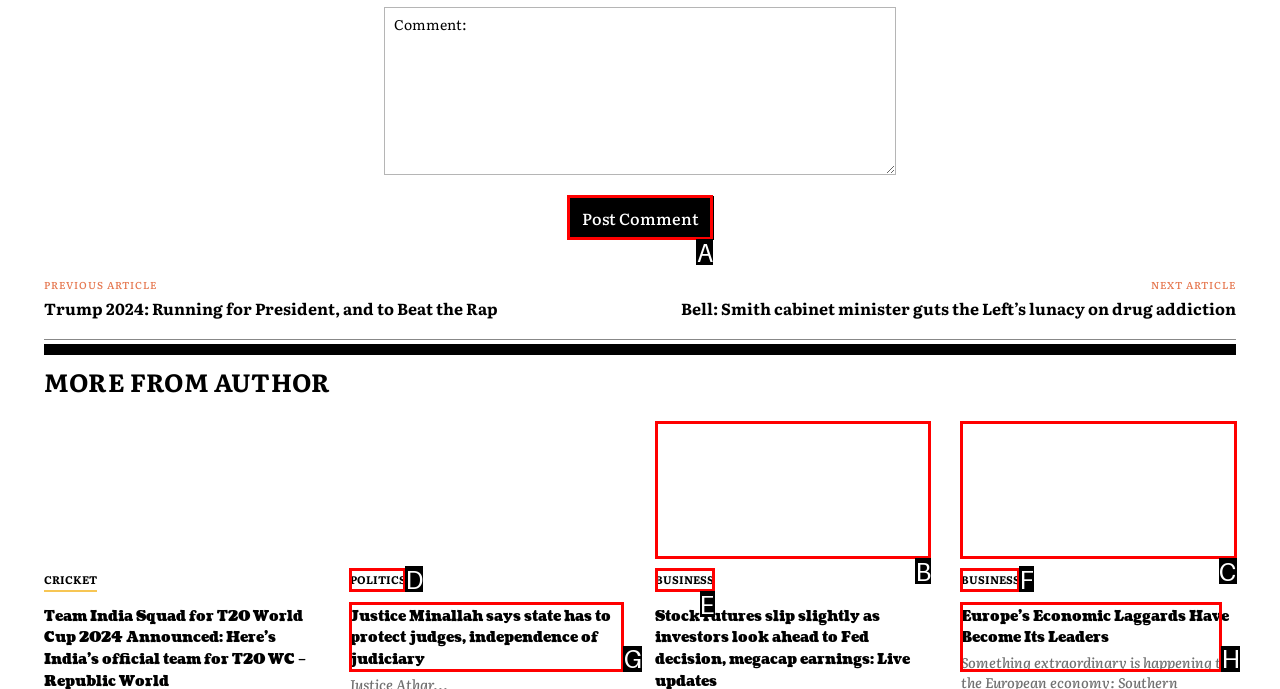To complete the instruction: post a comment, which HTML element should be clicked?
Respond with the option's letter from the provided choices.

A